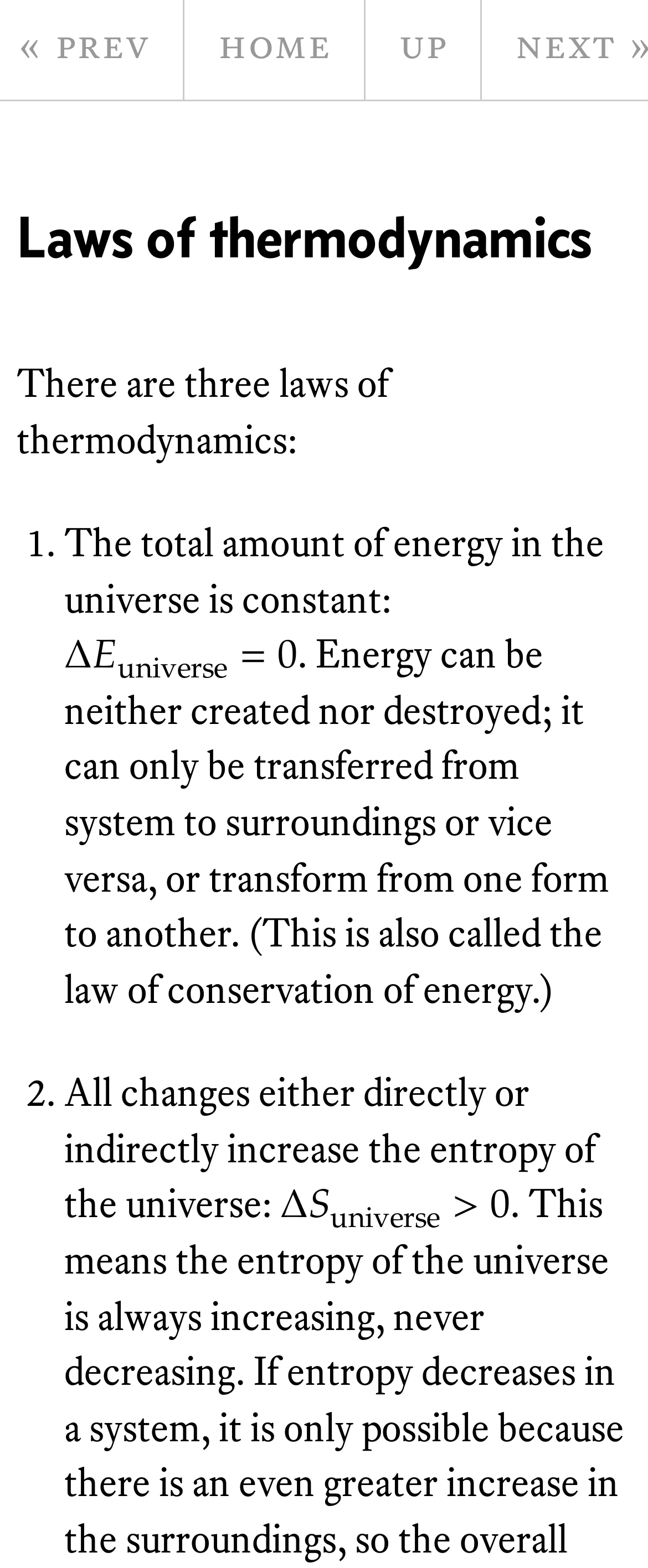Based on the image, give a detailed response to the question: What is the direction of entropy change in the universe?

The webpage states 'All changes either directly or indirectly increase the entropy of the universe:', which implies that the direction of entropy change in the universe is an increase.